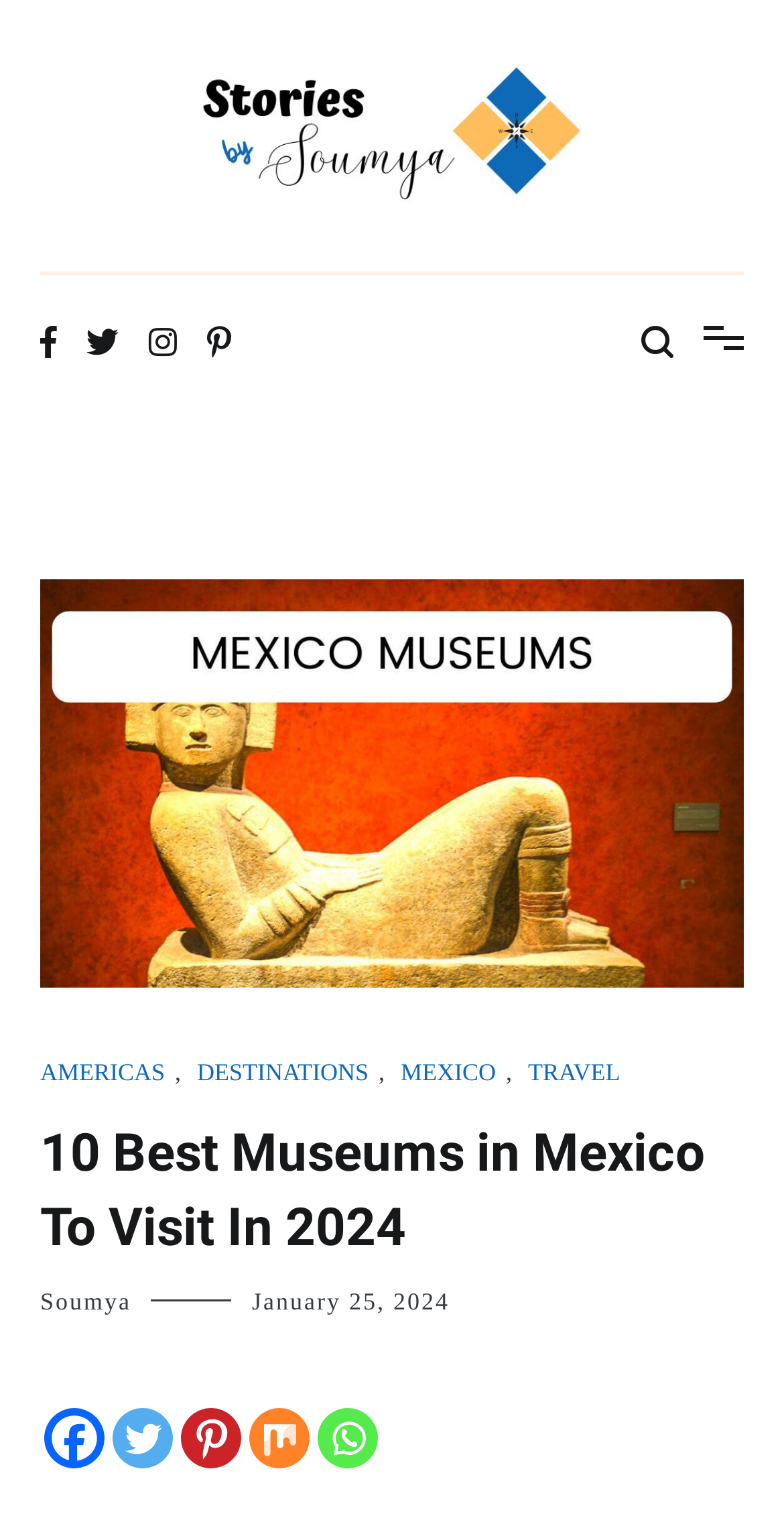What is the category of the article?
From the details in the image, provide a complete and detailed answer to the question.

I found the answer by looking at the categories listed below the header image. The categories are 'AMERICAS', 'DESTINATIONS', 'MEXICO', and 'TRAVEL'. Since the article is about museums in Mexico, the category is 'MEXICO'.